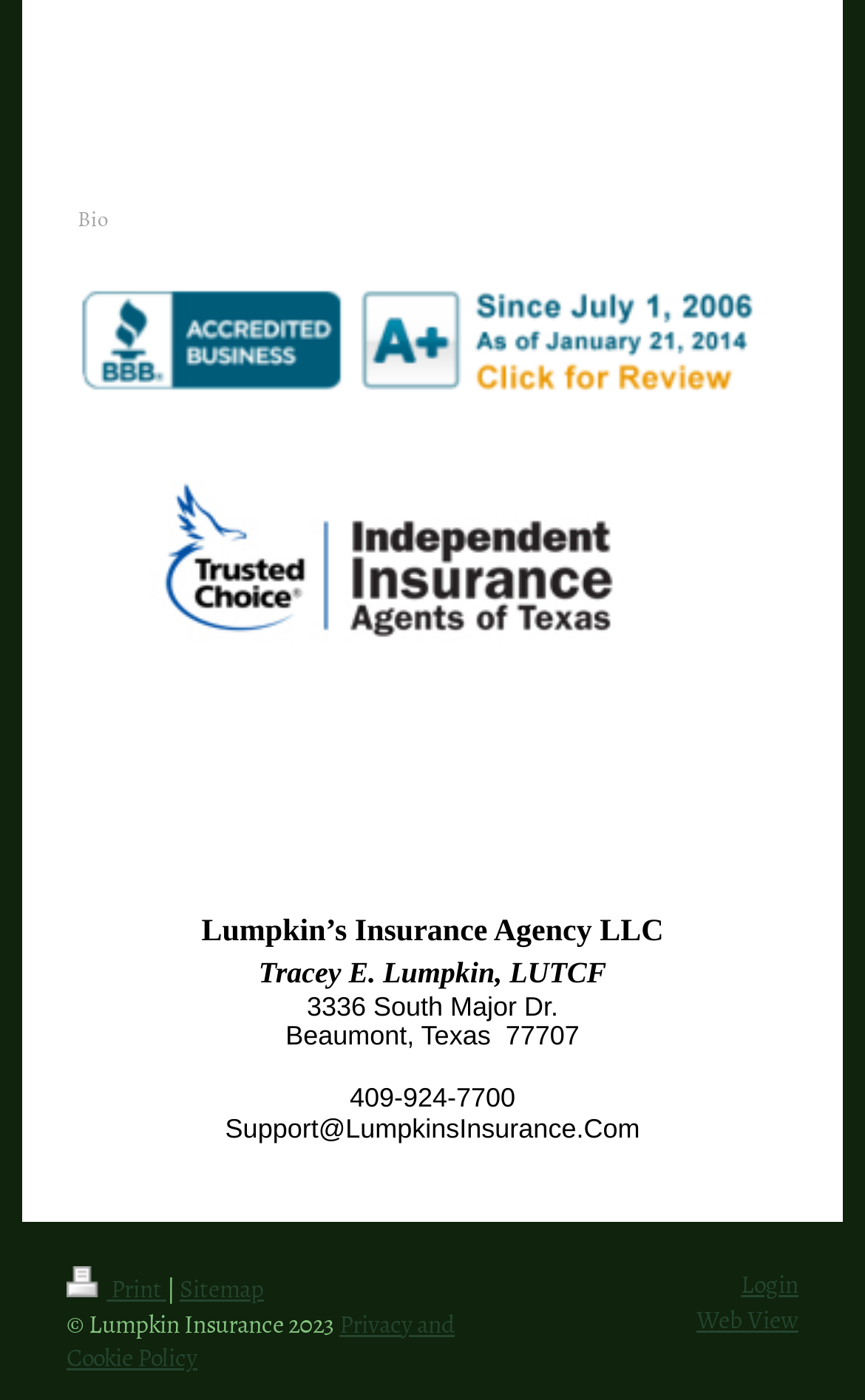What is the phone number of the agency?
Using the image, give a concise answer in the form of a single word or short phrase.

409-924-7700